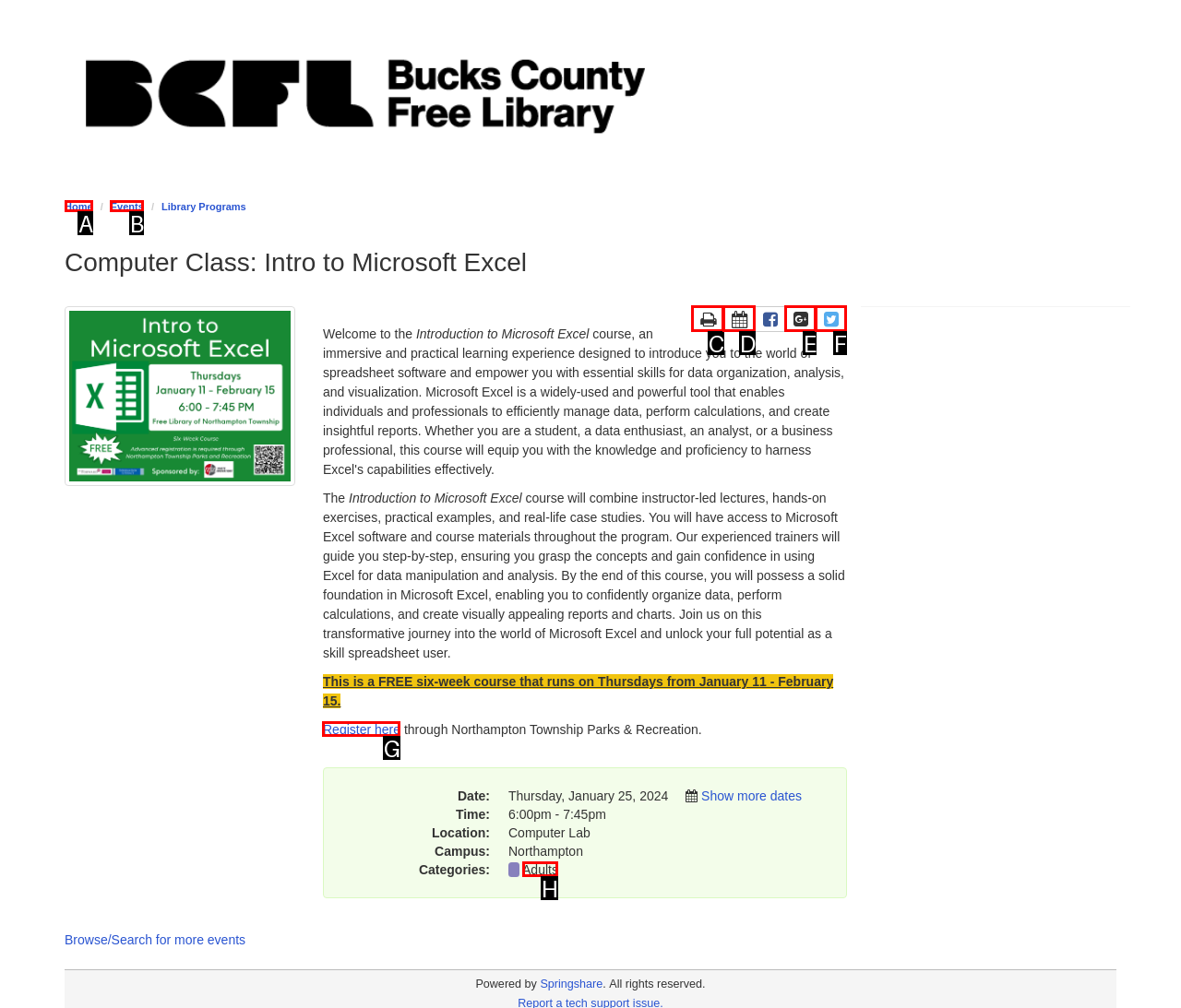Which choice should you pick to execute the task: Register for the course
Respond with the letter associated with the correct option only.

G